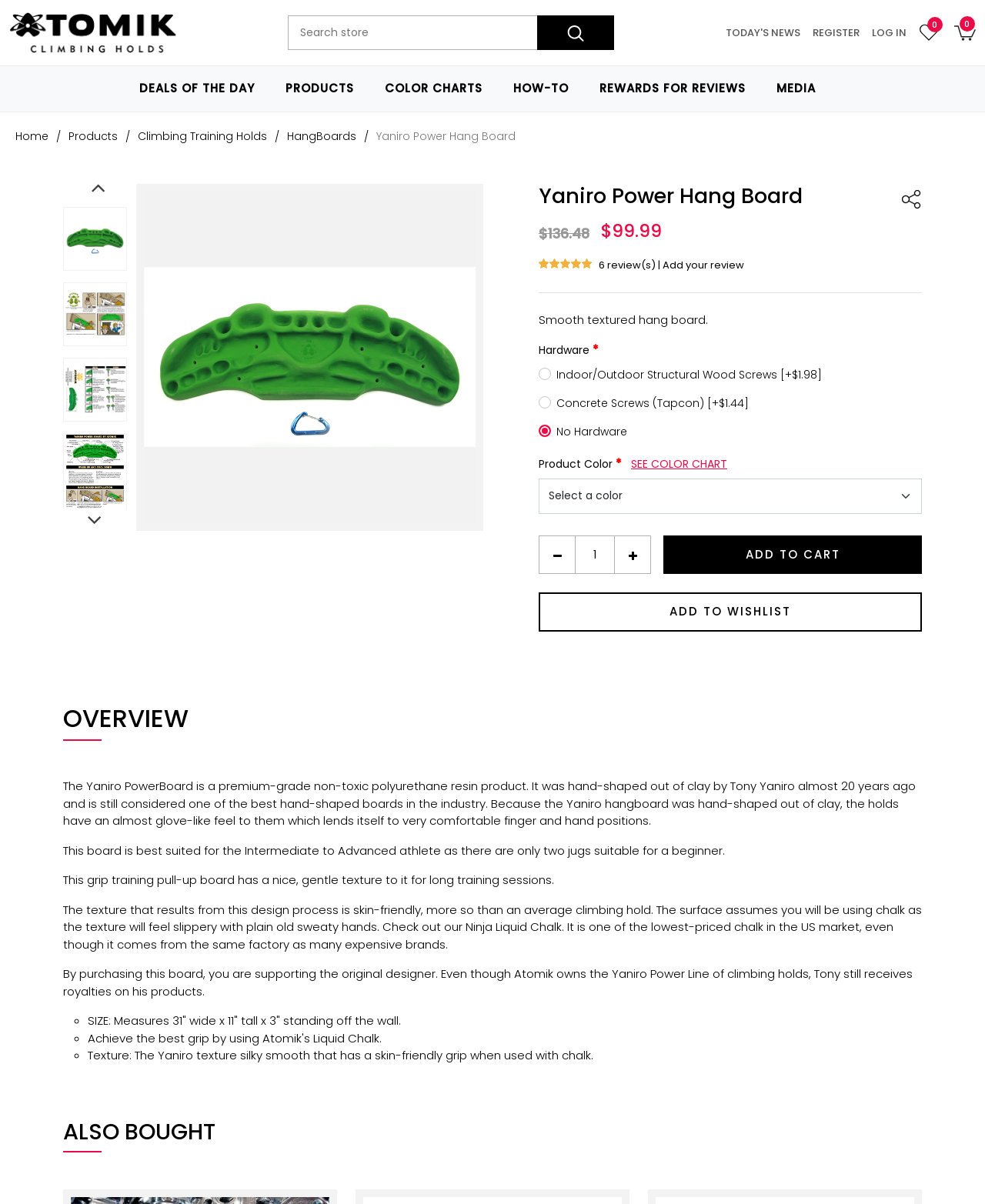What is the price of the product?
Refer to the screenshot and answer in one word or phrase.

$136.48